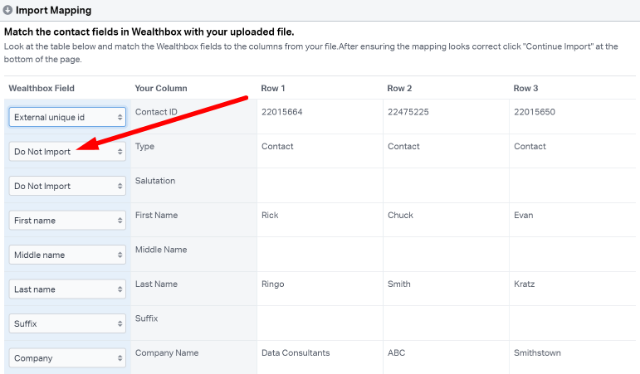Describe the image in great detail, covering all key points.

The image depicts an "Import Mapping" interface from Wealthbox, showing a structured table designed to assist users in mapping fields from an uploaded file to the corresponding fields in Wealthbox. The header clearly states "Import Mapping," indicating the primary purpose of the page. 

In the table, there are sections titled "Wealthbox Field" and "Your Column," displaying different attributes required for data import. The left side lists the Wealthbox fields that need to be matched, such as "External unique id," "Type," "First Name," "Last Name," and "Company Name." 

Rows under the "Your Column" section show examples of data to be imported, including contact IDs and names of individuals such as "Rick Ringo" and "Chuck Smith." Notably, there is a selection labeled "Do Not Import," highlighted in the table, emphasizing the importance of specific mappings.

Instructions are provided at the top, guiding users to ensure that the mappings are set correctly before proceeding to import the data by clicking the "Continue Import" button at the bottom of the page. The overall layout is organized to facilitate an efficient and user-friendly data mapping experience for Wealthbox users.